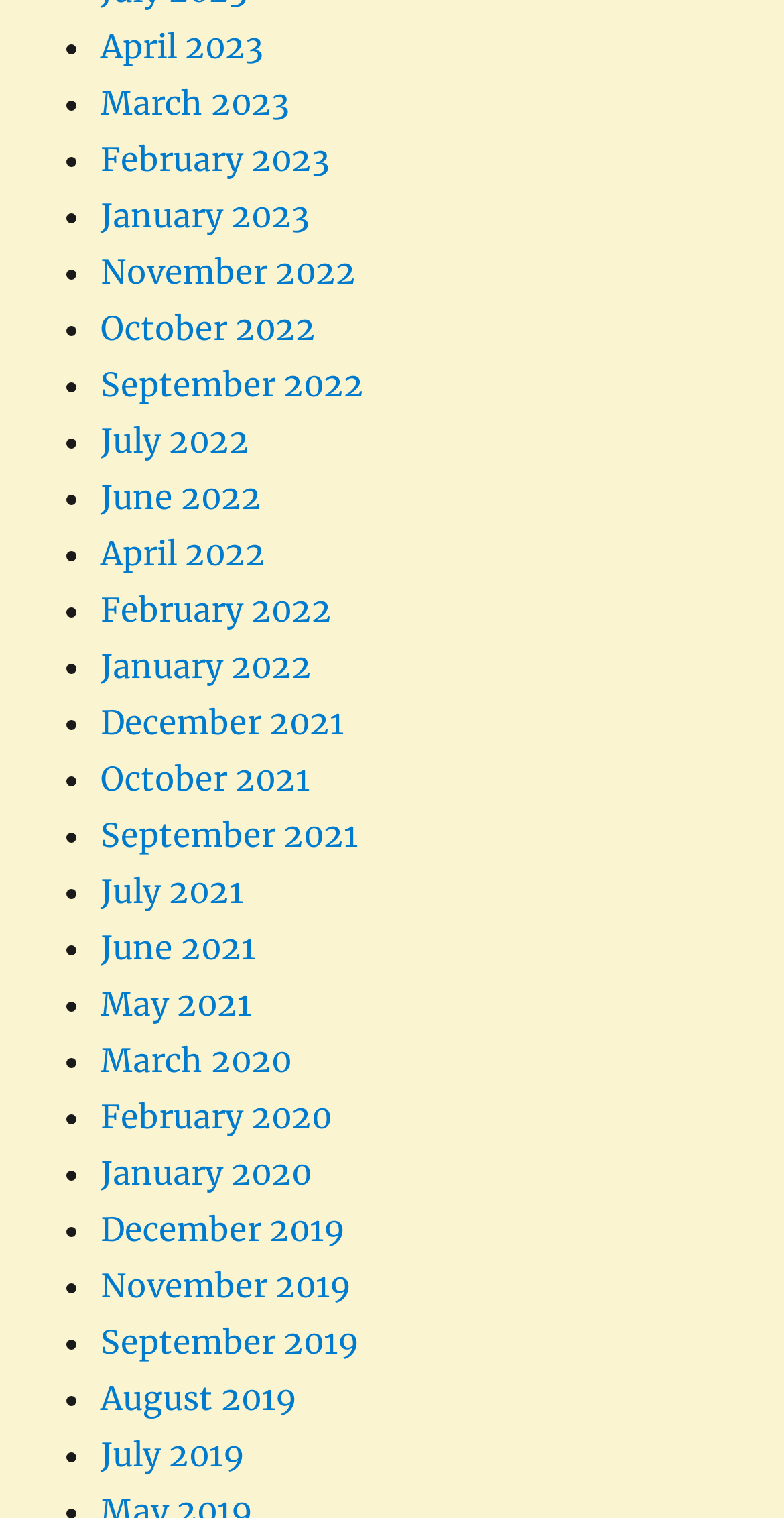Identify the bounding box coordinates of the region I need to click to complete this instruction: "View September 2021".

[0.128, 0.537, 0.456, 0.563]